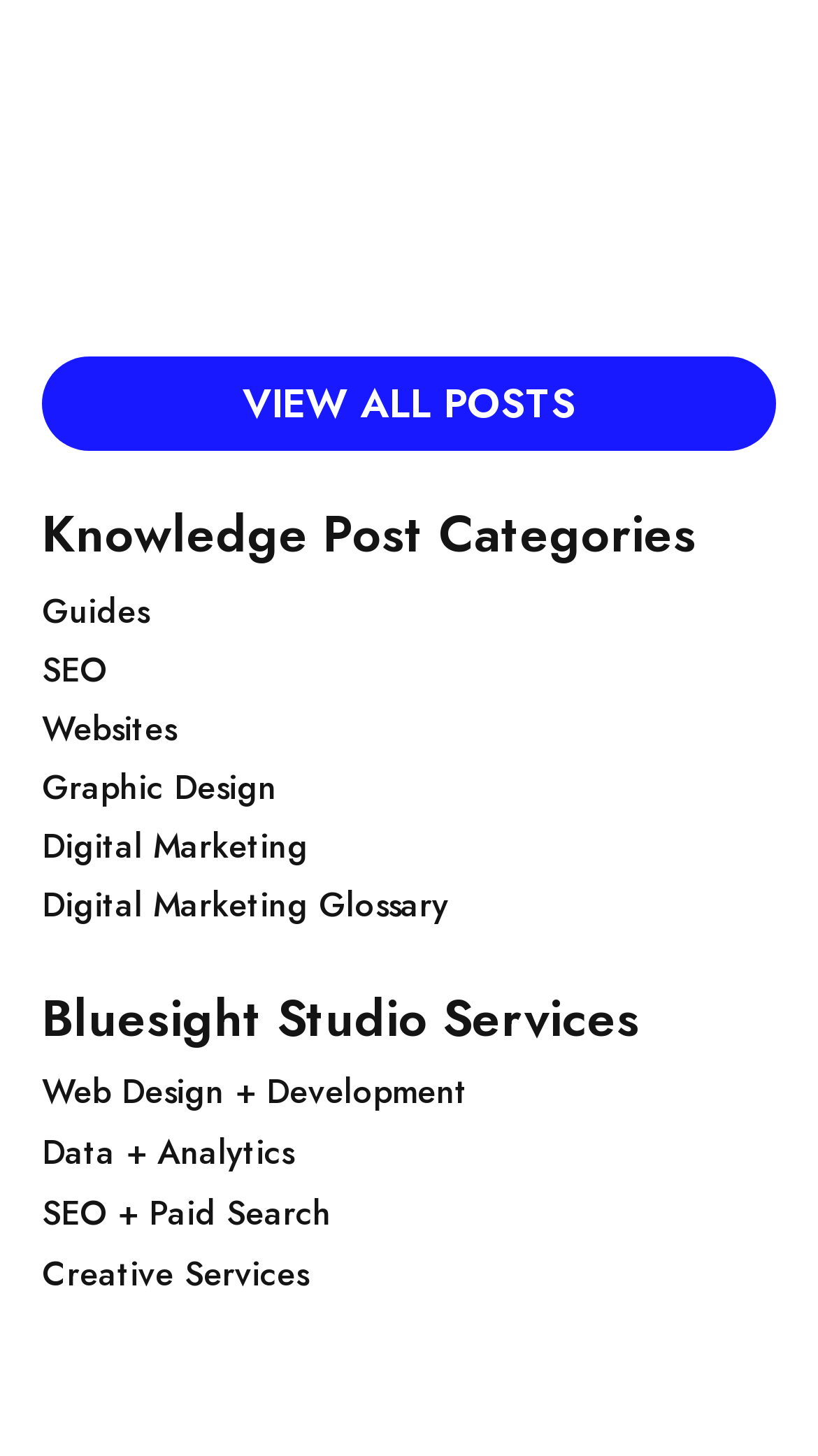Based on the element description SEO + Paid Search, identify the bounding box coordinates for the UI element. The coordinates should be in the format (top-left x, top-left y, bottom-right x, bottom-right y) and within the 0 to 1 range.

[0.051, 0.816, 0.405, 0.851]